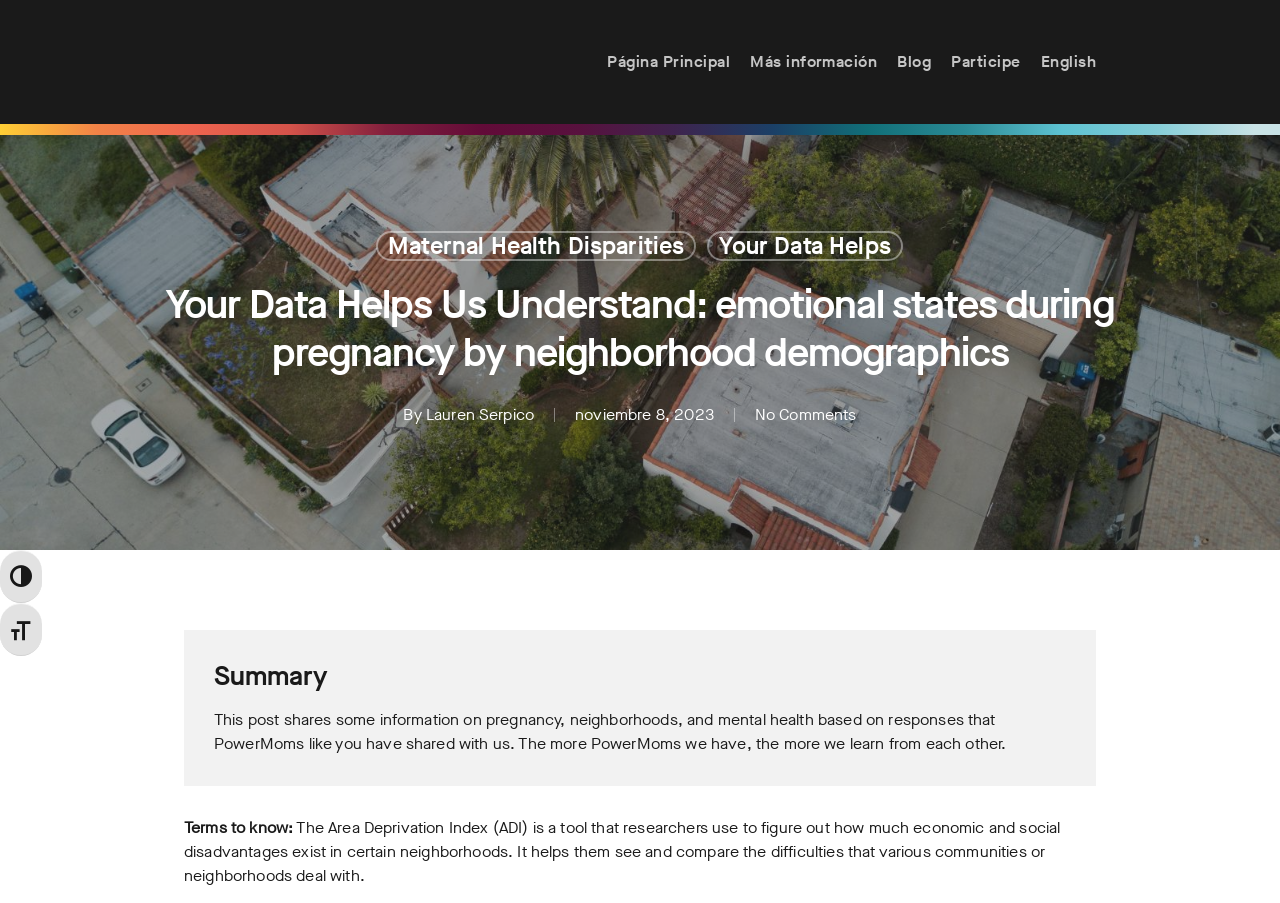Identify the bounding box coordinates of the clickable section necessary to follow the following instruction: "Toggle high contrast mode". The coordinates should be presented as four float numbers from 0 to 1, i.e., [left, top, right, bottom].

[0.0, 0.61, 0.033, 0.668]